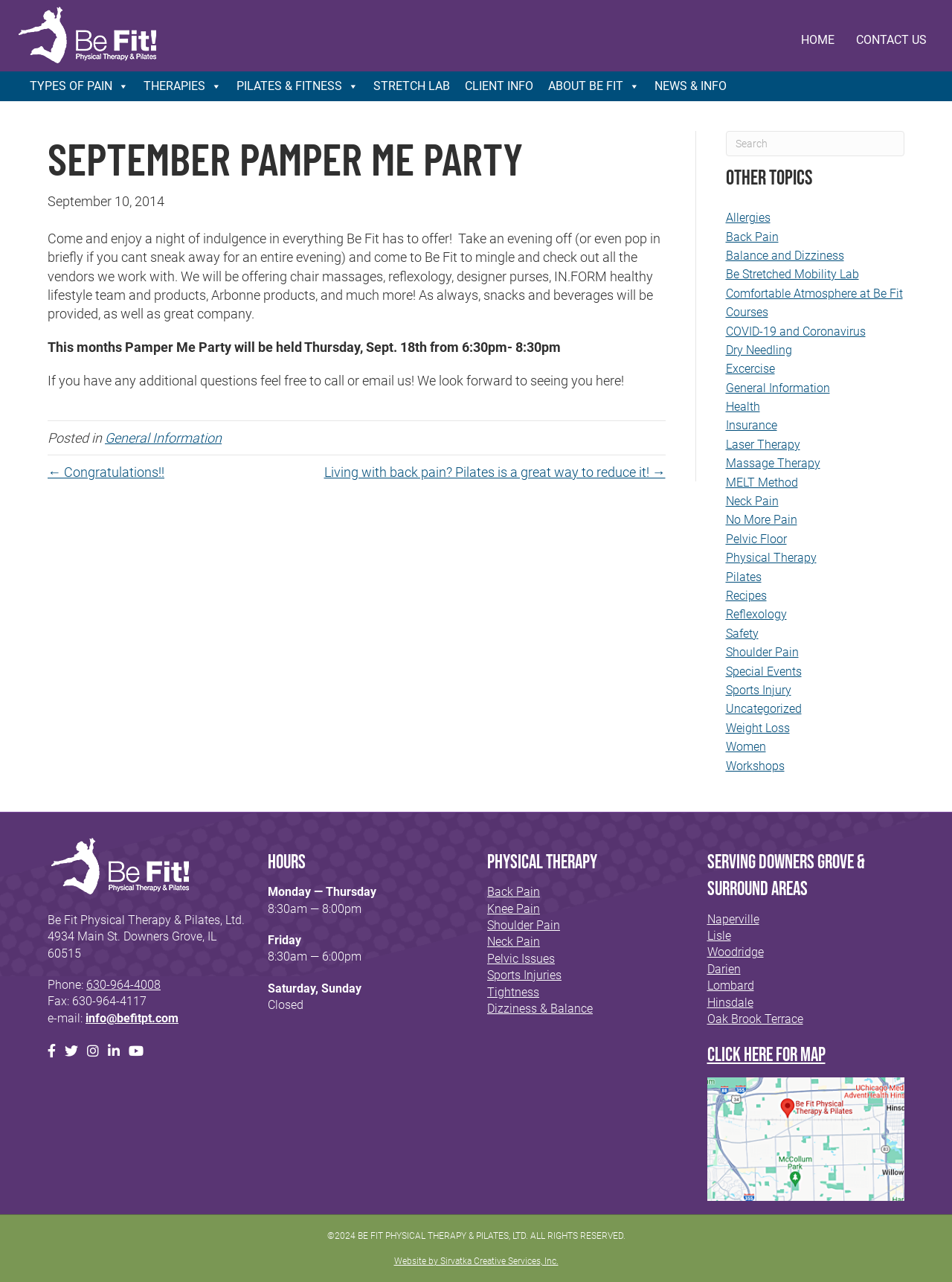Can you determine the bounding box coordinates of the area that needs to be clicked to fulfill the following instruction: "Call the phone number"?

[0.091, 0.763, 0.169, 0.774]